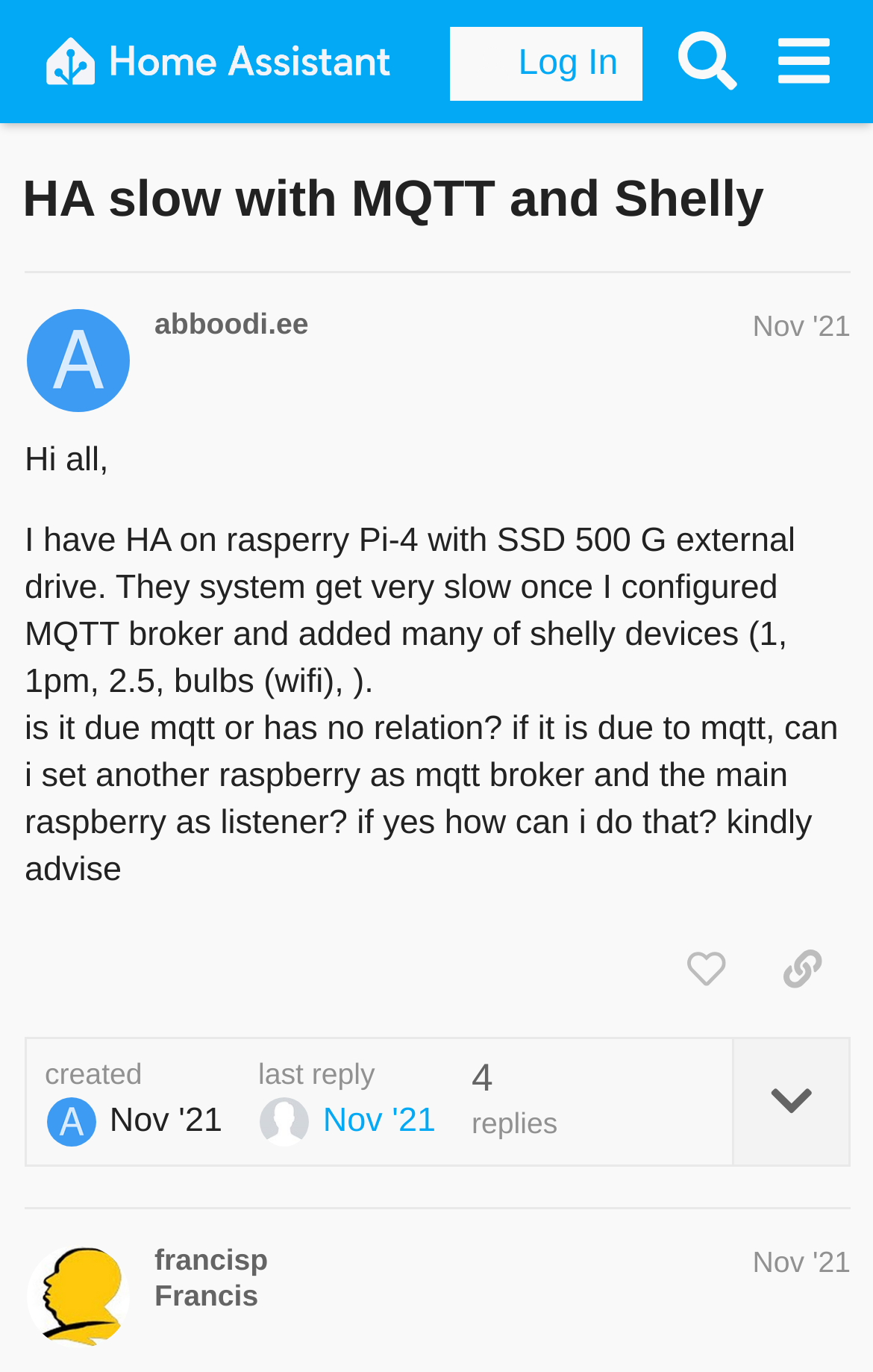Review the image closely and give a comprehensive answer to the question: What is the topic of the first post?

The topic of the first post can be found in the heading of the first post, which says 'HA slow with MQTT and Shelly'. This heading is located below the top navigation bar and above the post content.